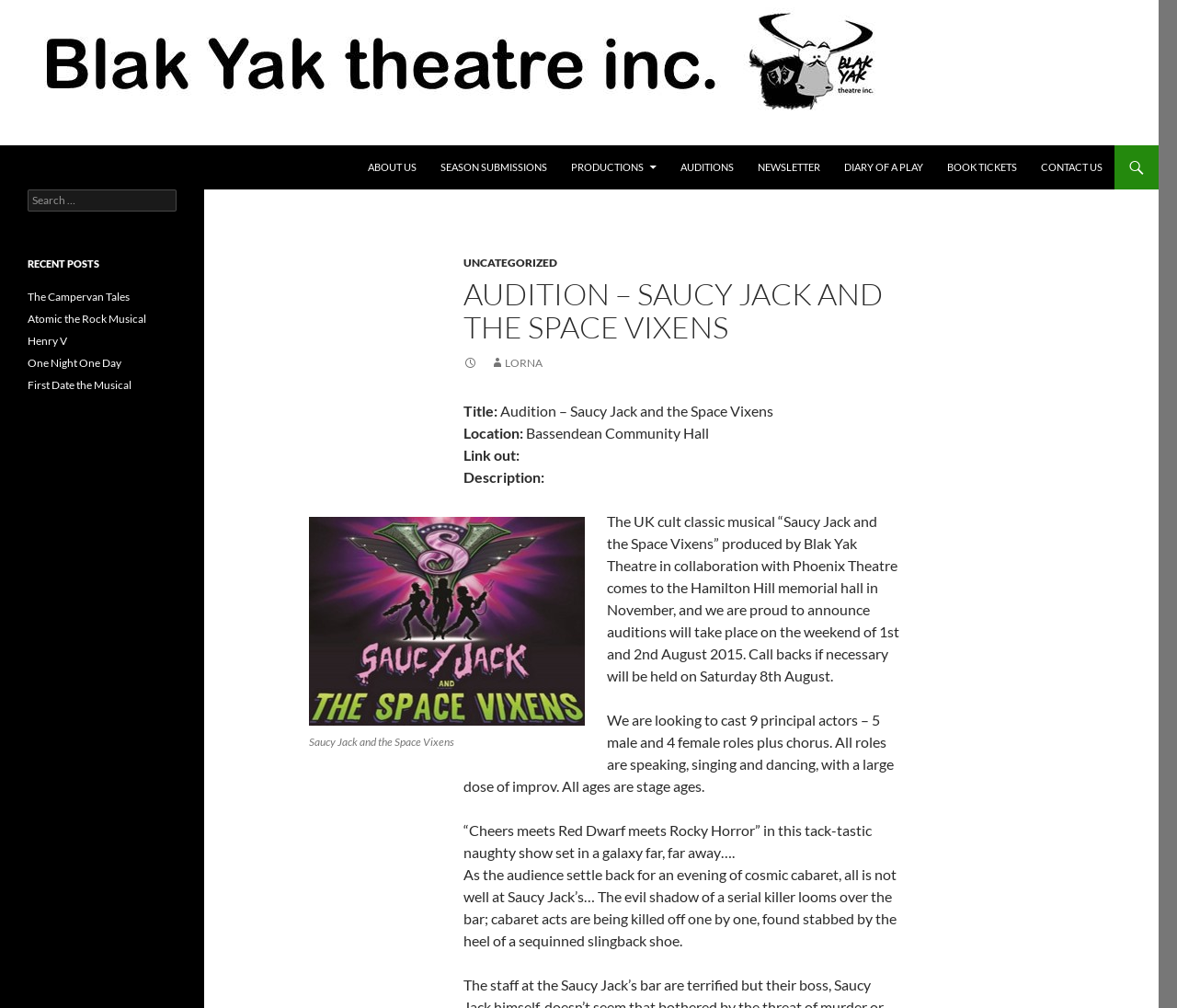What is the title of the musical being auditioned?
Use the information from the image to give a detailed answer to the question.

I found the answer by reading the text on the webpage, which mentions the title of the musical 'Saucy Jack and the Space Vixens' in multiple places, including in the heading and in the description of the audition.